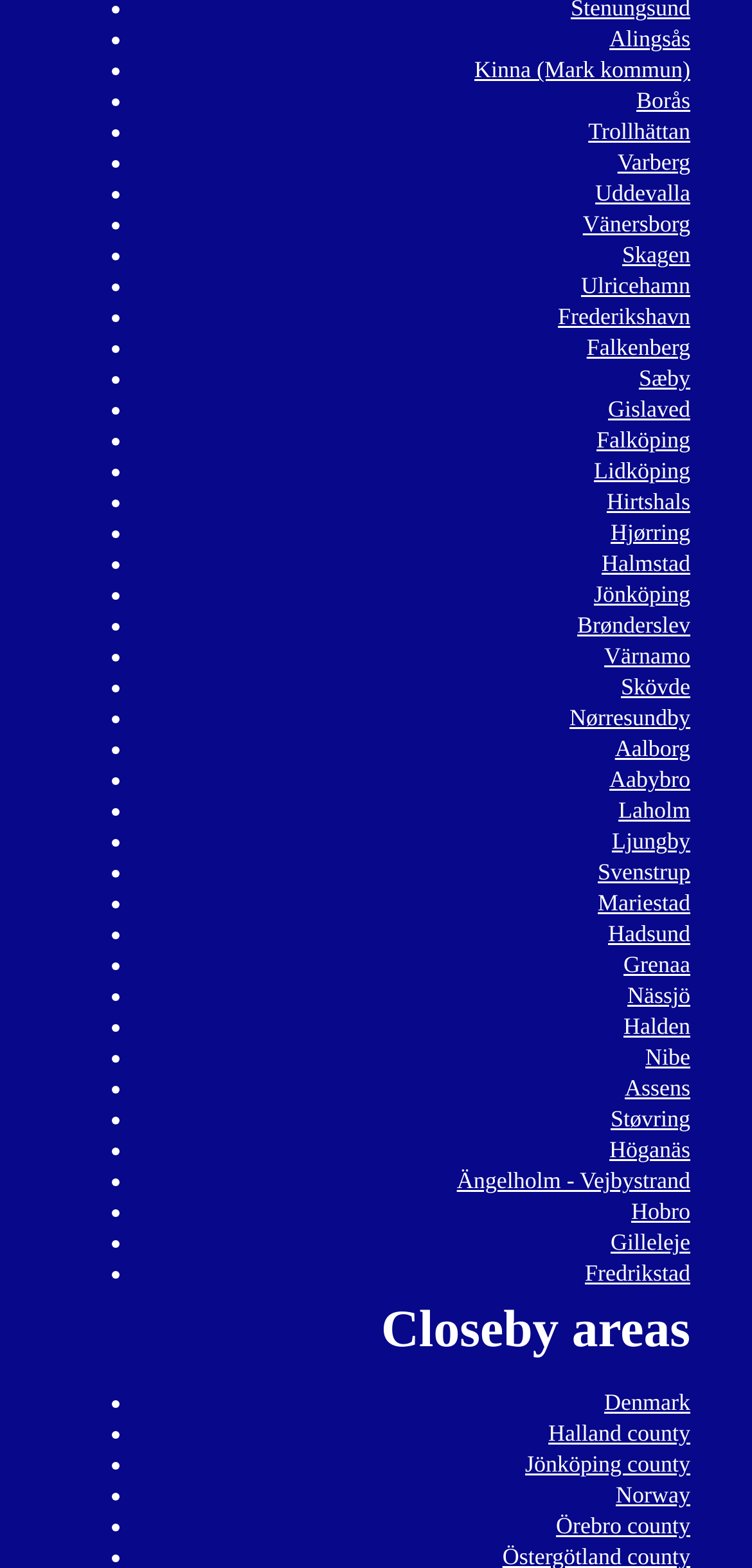Please predict the bounding box coordinates (top-left x, top-left y, bottom-right x, bottom-right y) for the UI element in the screenshot that fits the description: Laholm

[0.822, 0.509, 0.918, 0.526]